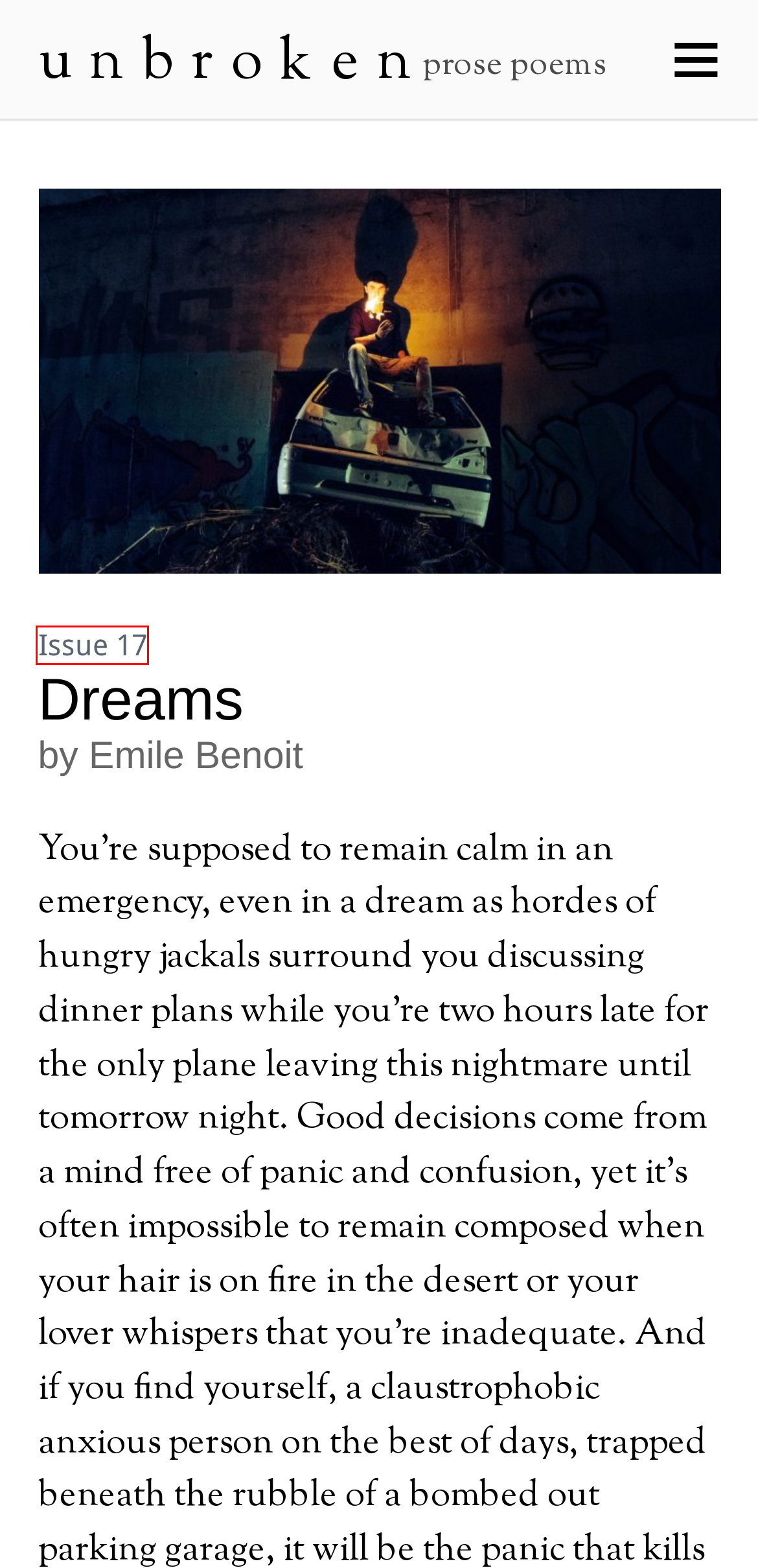A screenshot of a webpage is given, marked with a red bounding box around a UI element. Please select the most appropriate webpage description that fits the new page after clicking the highlighted element. Here are the candidates:
A. Issue 21 Archives | U n b r o k e n
B. Unbroken | Issue 35| Fall 2022
C. Issue 18 Archives | U n b r o k e n
D. Unbroken | Issue 36| Winter
E. Unbroken | Issue 39 | Fall 2023
F. Issue 17 Archives | U n b r o k e n
G. Issue #41 | U n b r o k e n
H. Issue 23 | U n b r o k e n

F